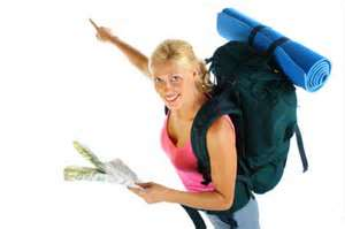Give a concise answer using only one word or phrase for this question:
What is secured on top of the backpack?

blue sleeping mat